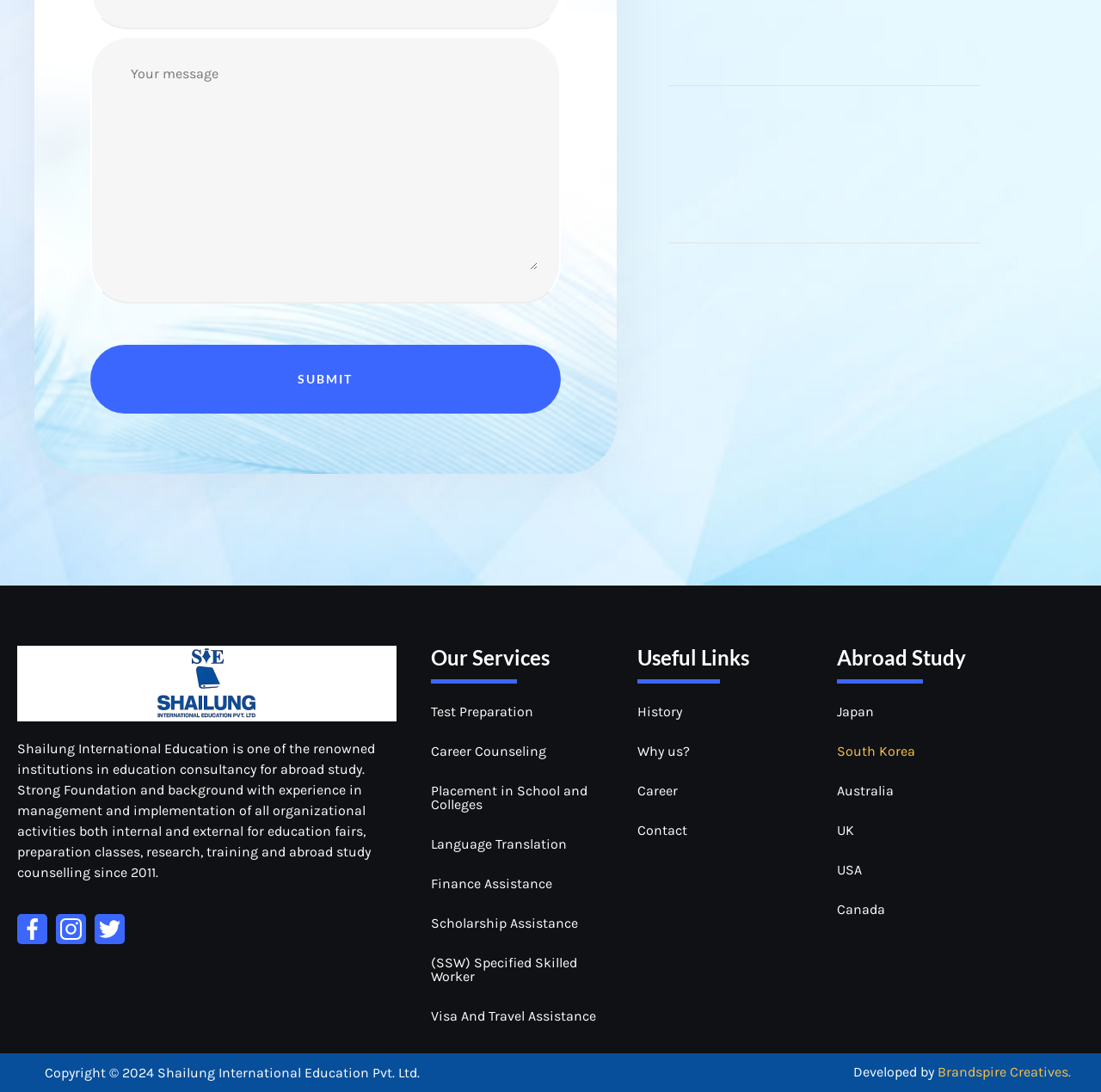Who developed the website?
Give a detailed and exhaustive answer to the question.

The developer of the website can be found in the StaticText element with the text 'Developed by Brandspire Creatives.'